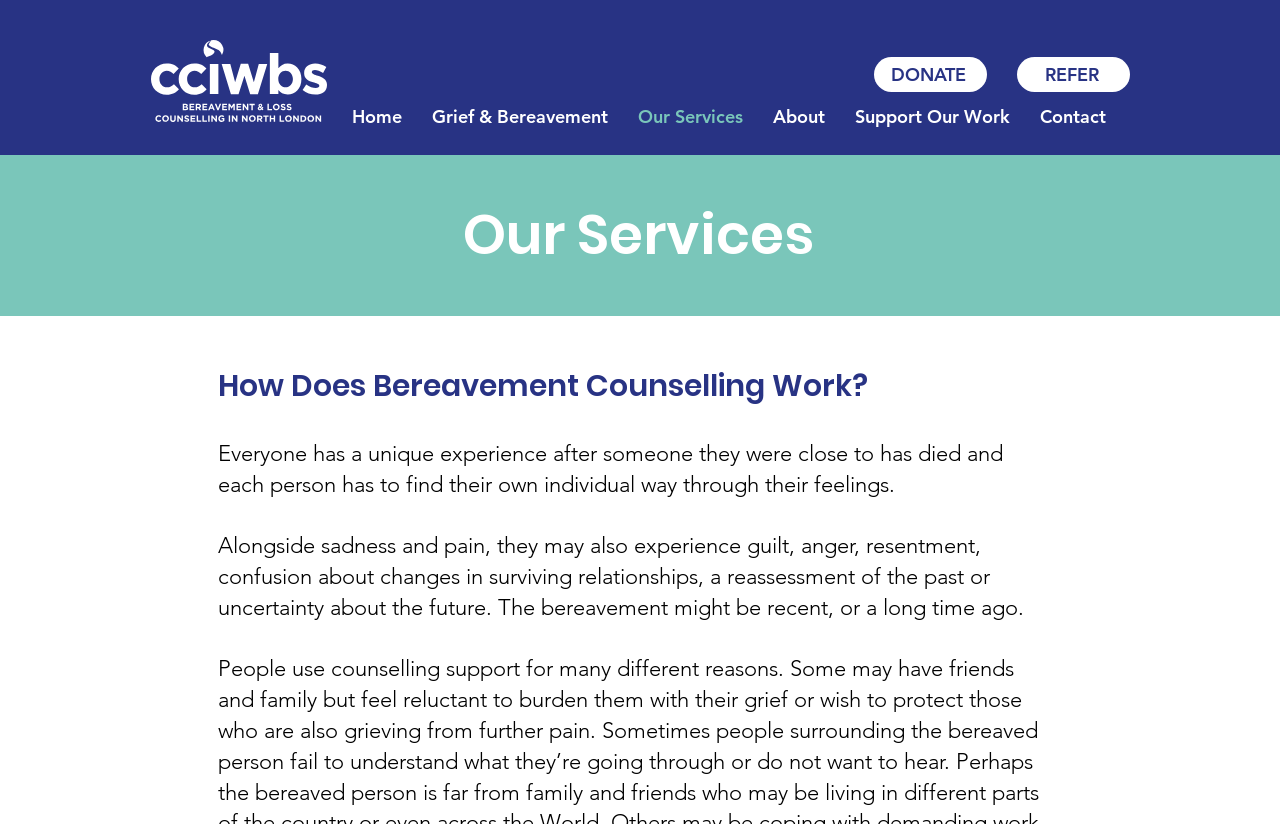Locate the bounding box coordinates of the area to click to fulfill this instruction: "Read about Our Services". The bounding box should be presented as four float numbers between 0 and 1, in the order [left, top, right, bottom].

[0.258, 0.234, 0.739, 0.335]